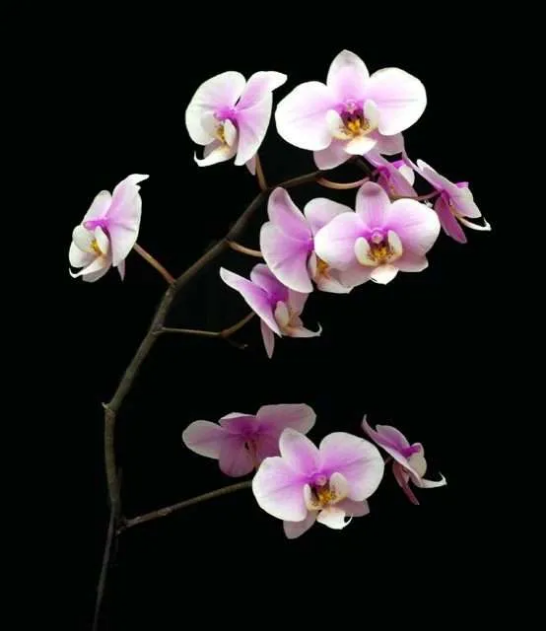What is the color of the flowers' central markings?
Look at the image and respond with a one-word or short-phrase answer.

Not specified